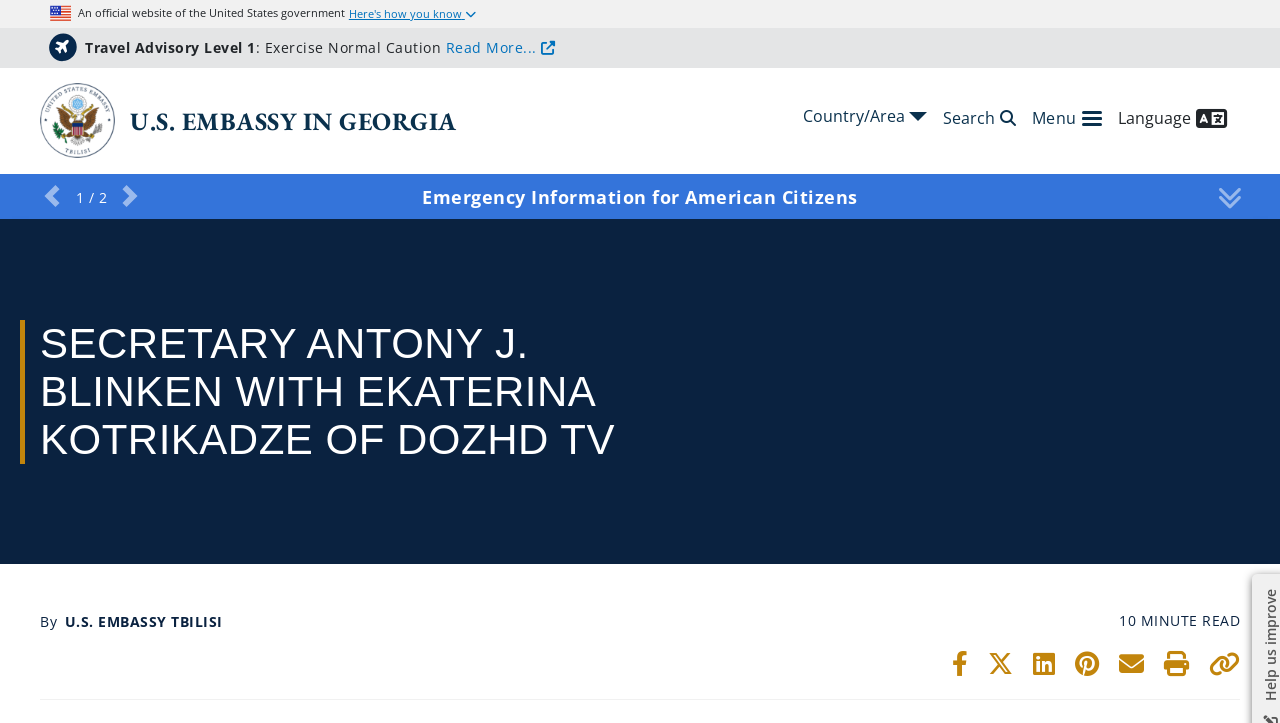Locate the bounding box coordinates of the clickable region to complete the following instruction: "Share on Facebook."

[0.728, 0.907, 0.756, 0.938]